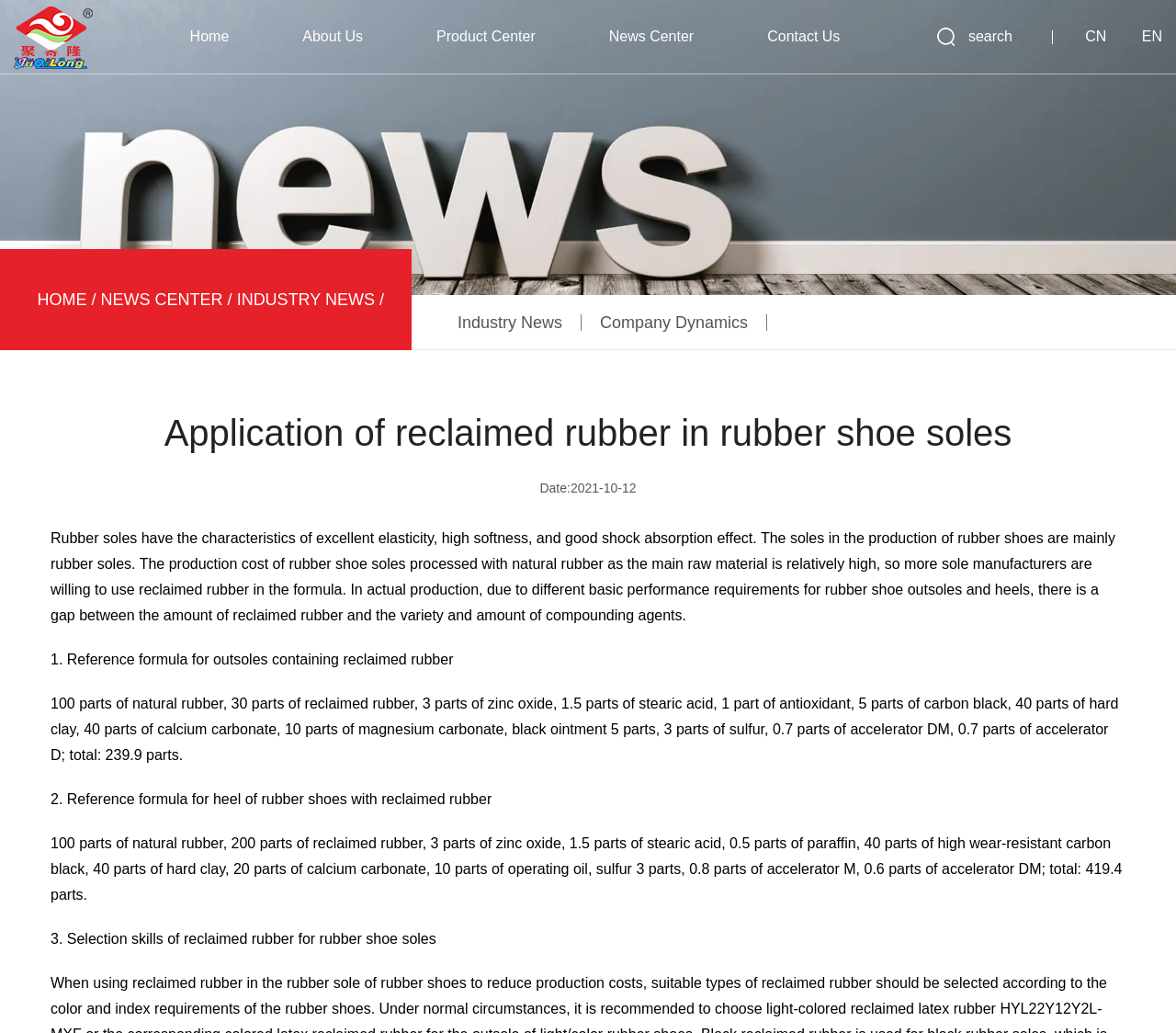Your task is to find and give the main heading text of the webpage.

Application of reclaimed rubber in rubber shoe soles